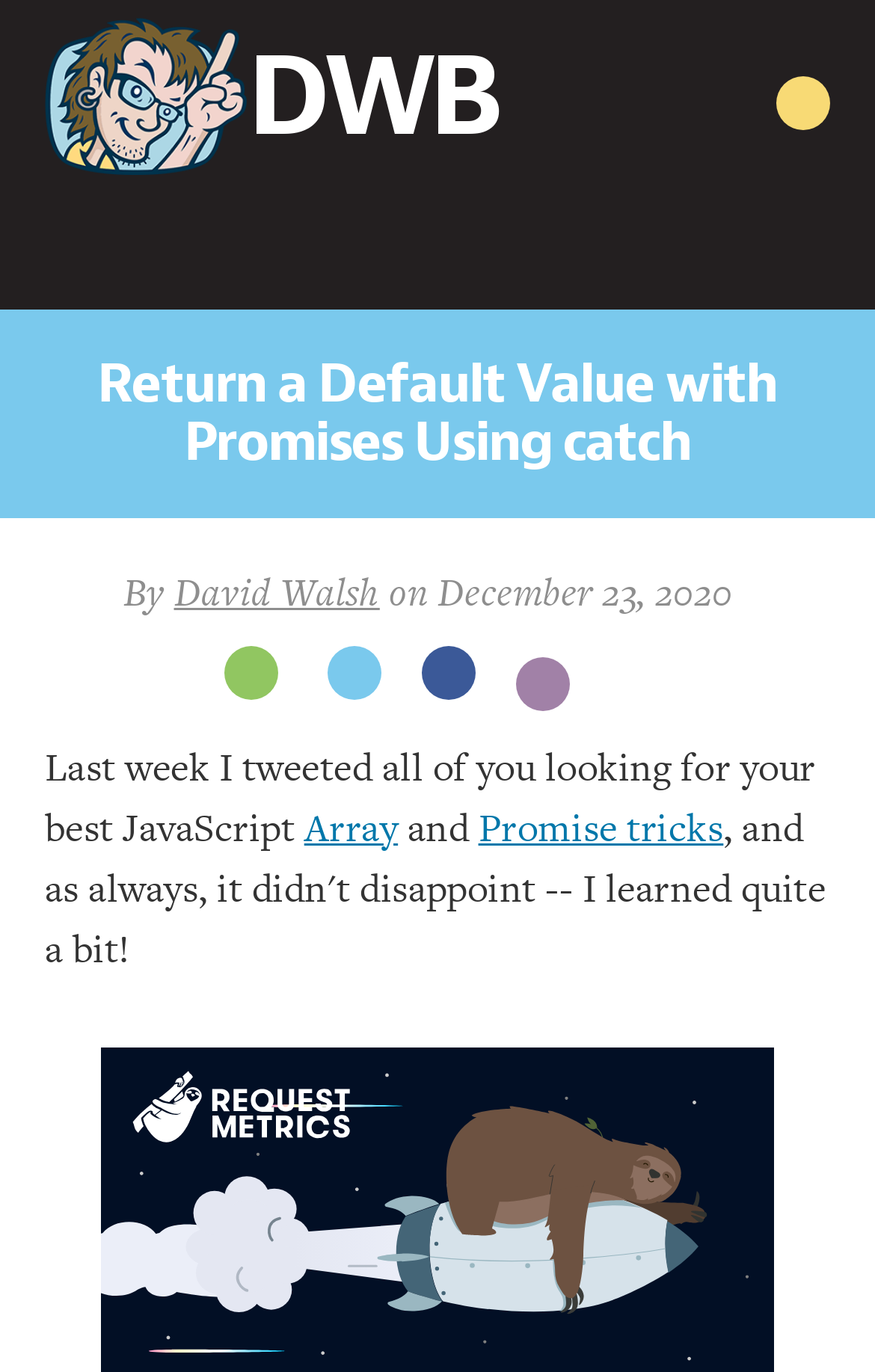Using the format (top-left x, top-left y, bottom-right x, bottom-right y), and given the element description, identify the bounding box coordinates within the screenshot: Promise tricks

[0.547, 0.583, 0.827, 0.622]